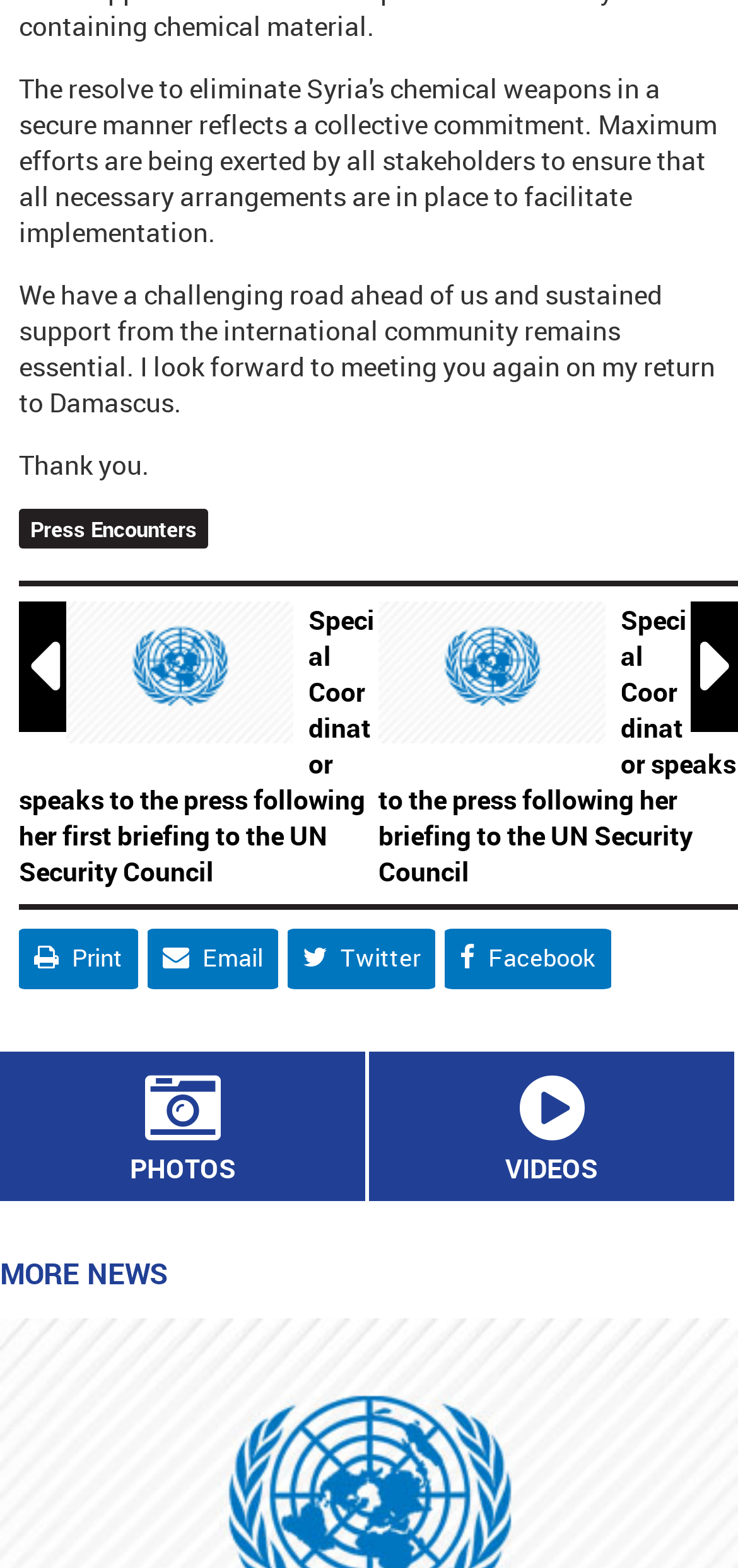Please find the bounding box coordinates of the element that you should click to achieve the following instruction: "View PHOTOS". The coordinates should be presented as four float numbers between 0 and 1: [left, top, right, bottom].

[0.0, 0.67, 0.495, 0.765]